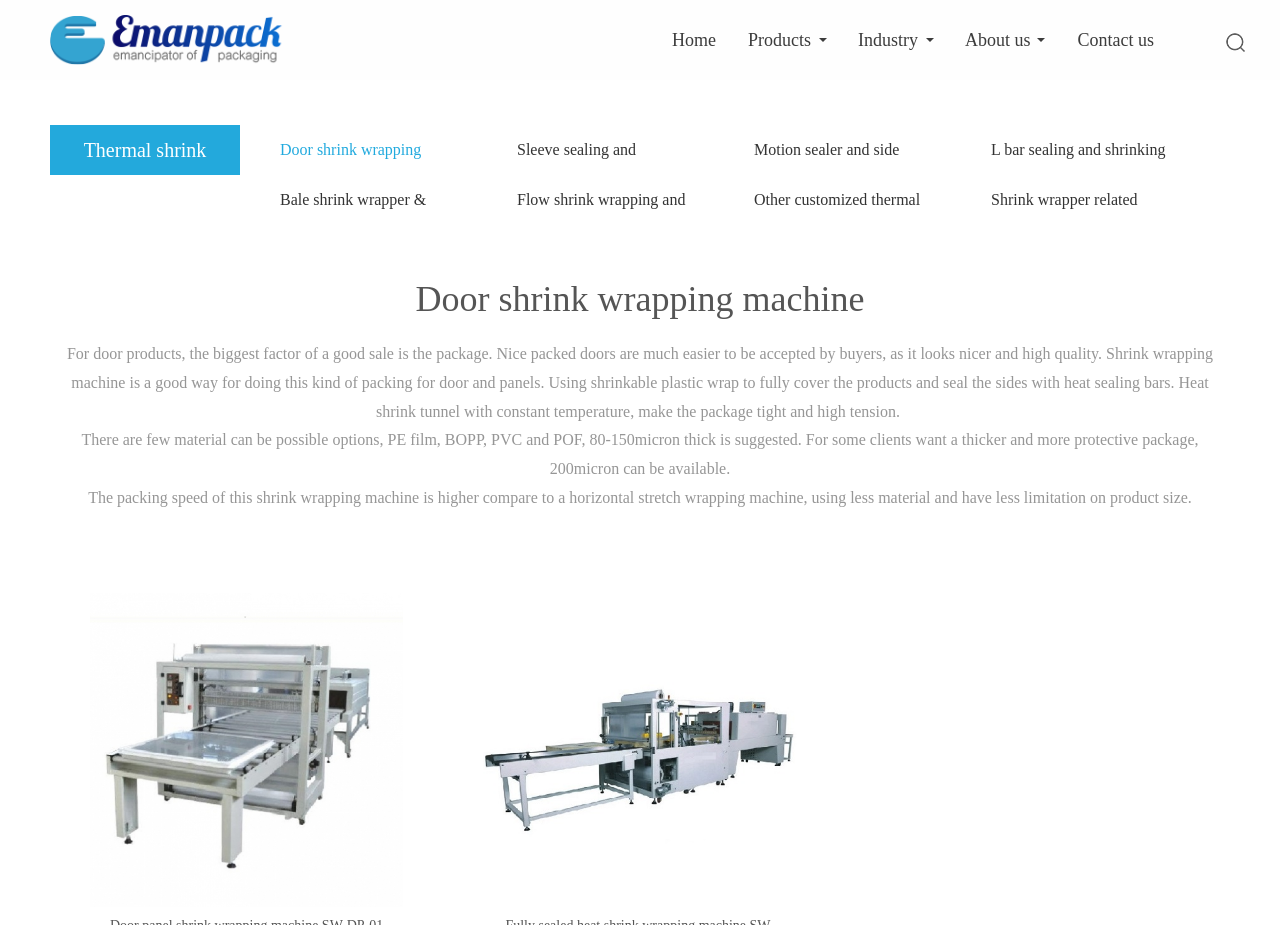Please find and report the bounding box coordinates of the element to click in order to perform the following action: "Click on the Emanpack logo". The coordinates should be expressed as four float numbers between 0 and 1, in the format [left, top, right, bottom].

[0.039, 0.016, 0.223, 0.071]